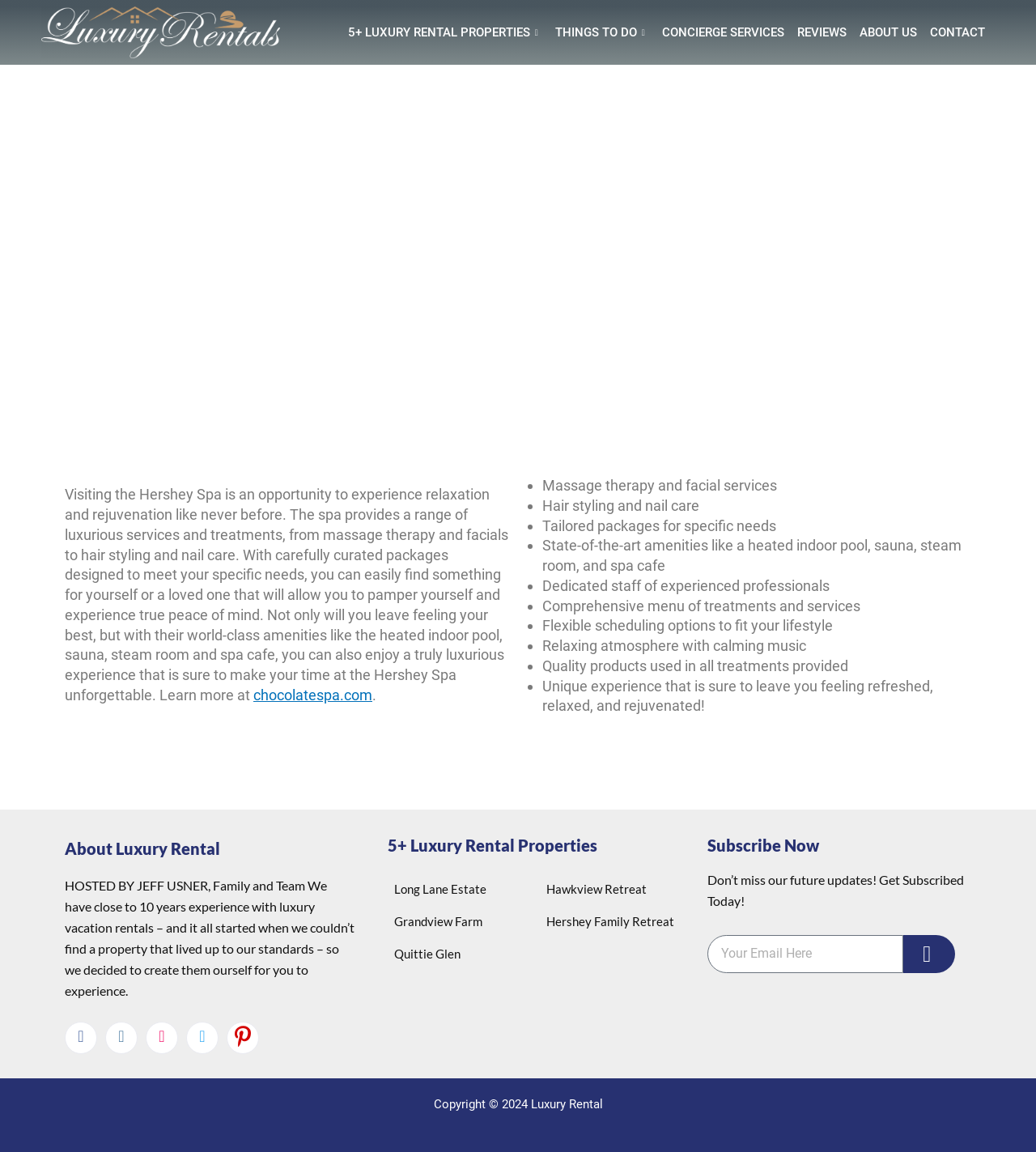What is the atmosphere of the Hershey Spa?
Please provide a single word or phrase based on the screenshot.

Relaxing